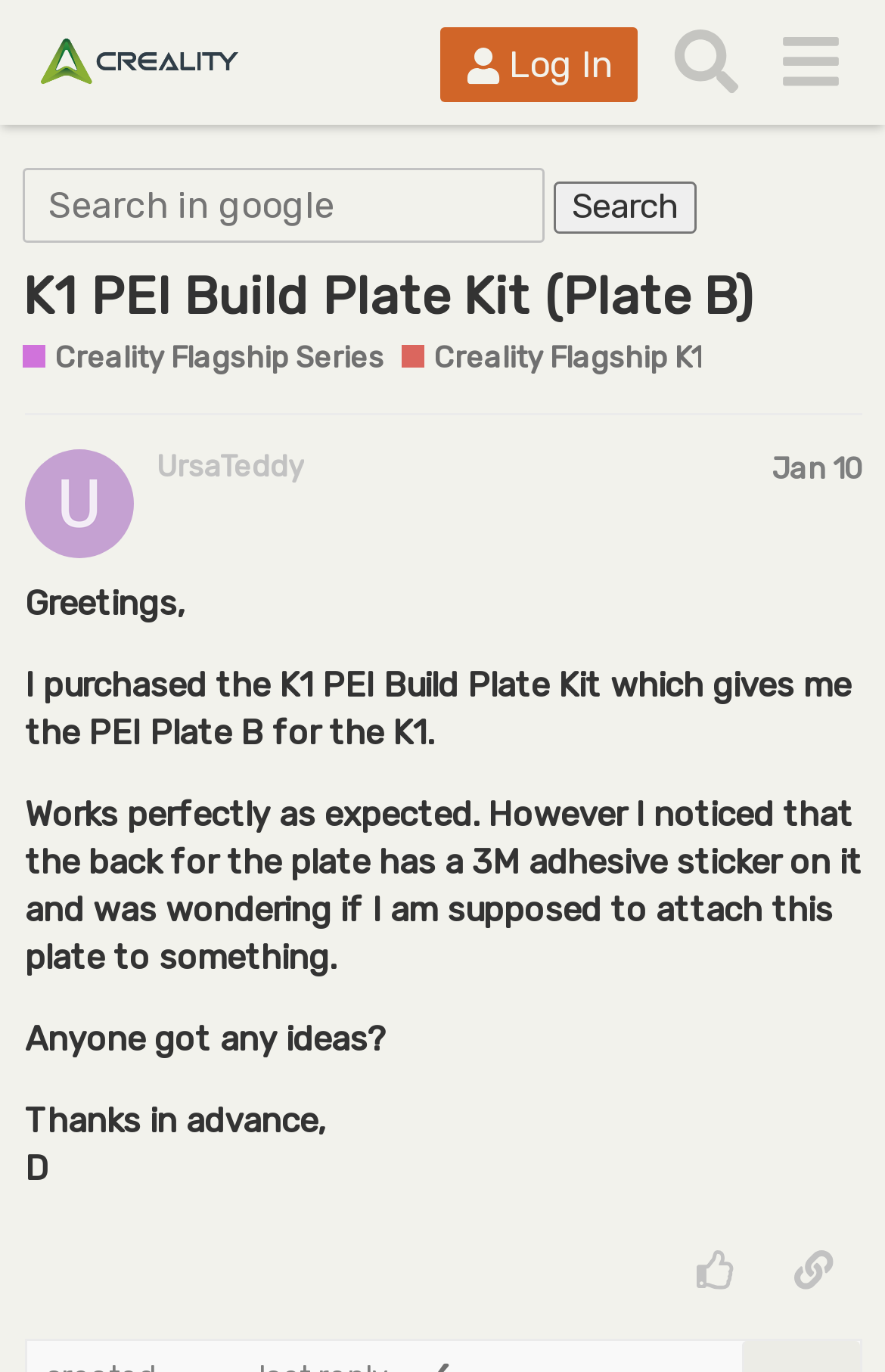Pinpoint the bounding box coordinates of the area that must be clicked to complete this instruction: "Search for something in the forum".

[0.026, 0.122, 0.615, 0.178]